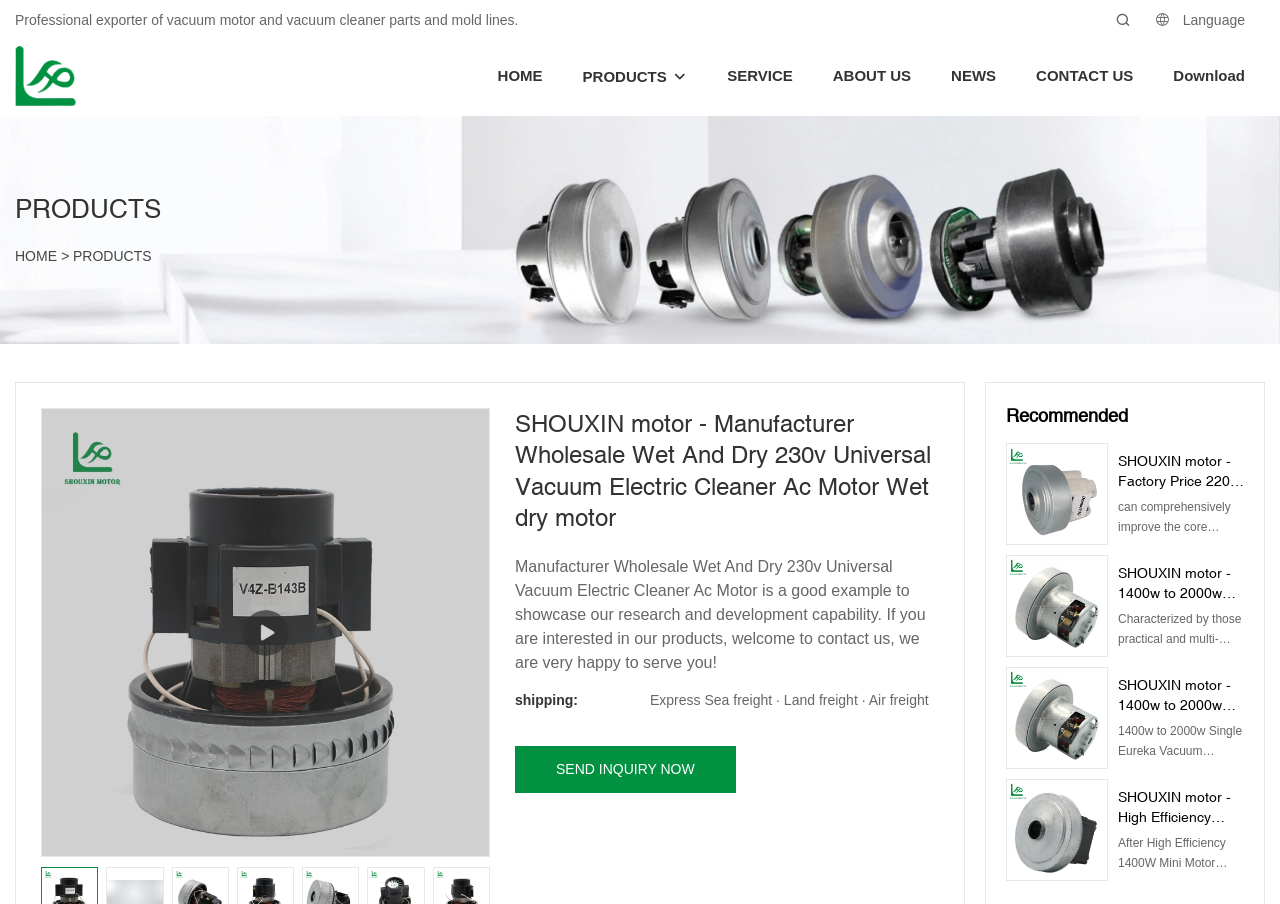Using the description "SERVICE", predict the bounding box of the relevant HTML element.

[0.568, 0.07, 0.619, 0.097]